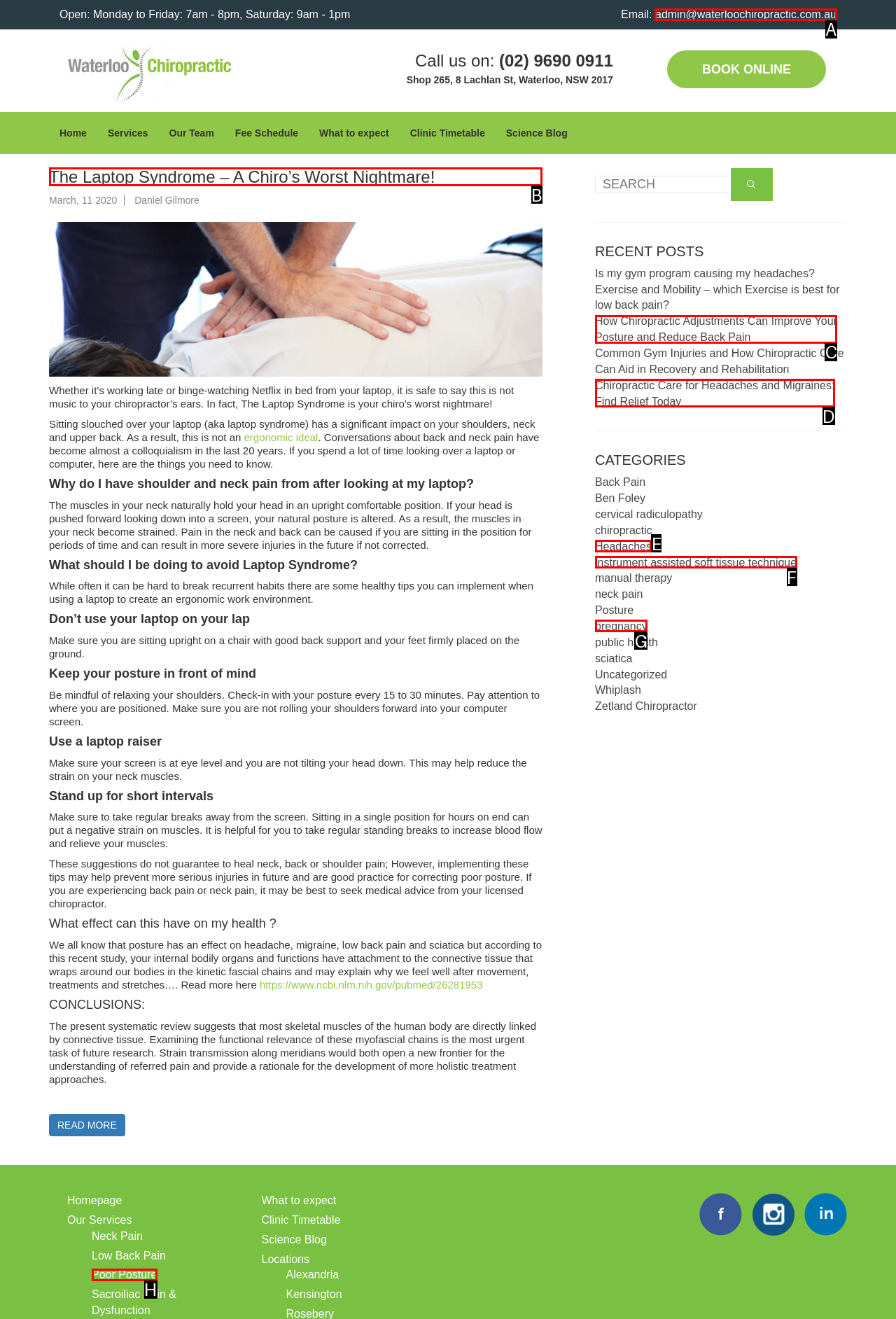Identify the letter of the UI element needed to carry out the task: Read more about Laptop Syndrome
Reply with the letter of the chosen option.

B